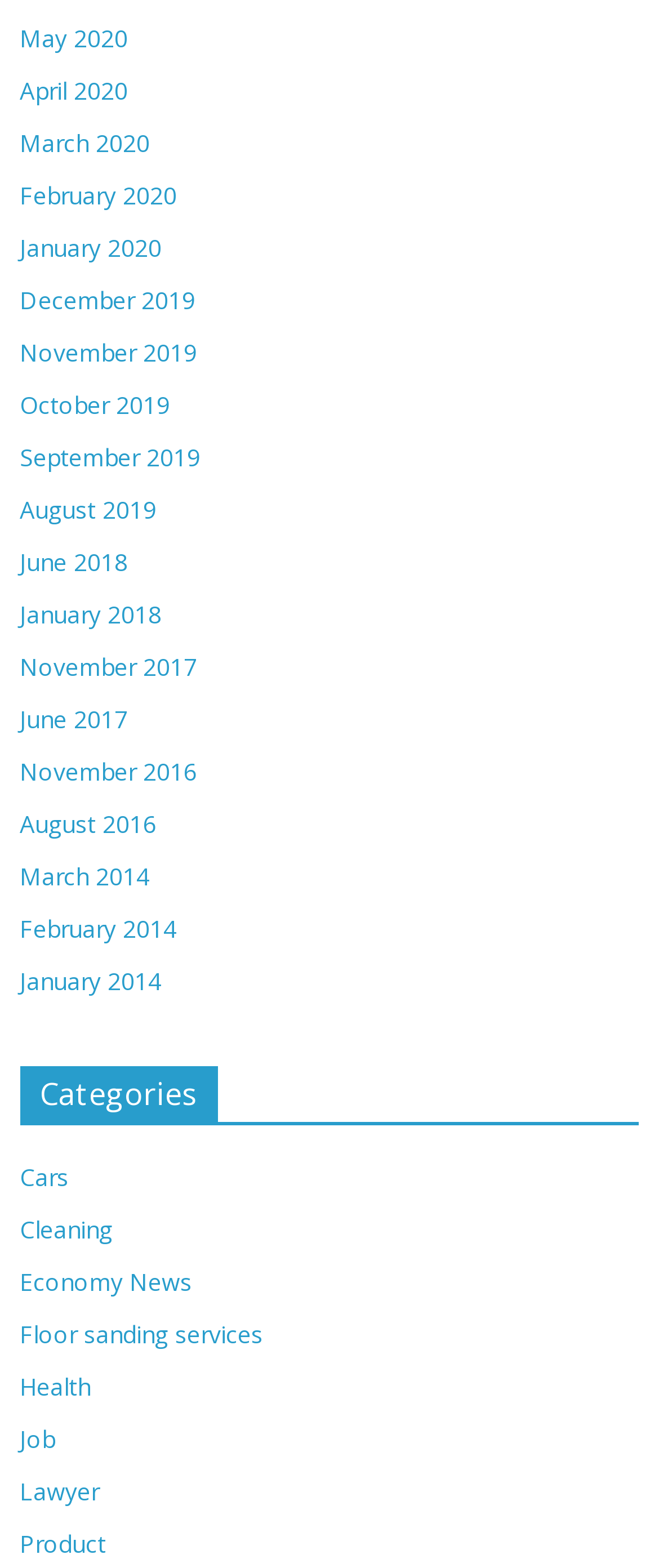Please identify the bounding box coordinates of where to click in order to follow the instruction: "Explore Economy News".

[0.03, 0.807, 0.292, 0.828]